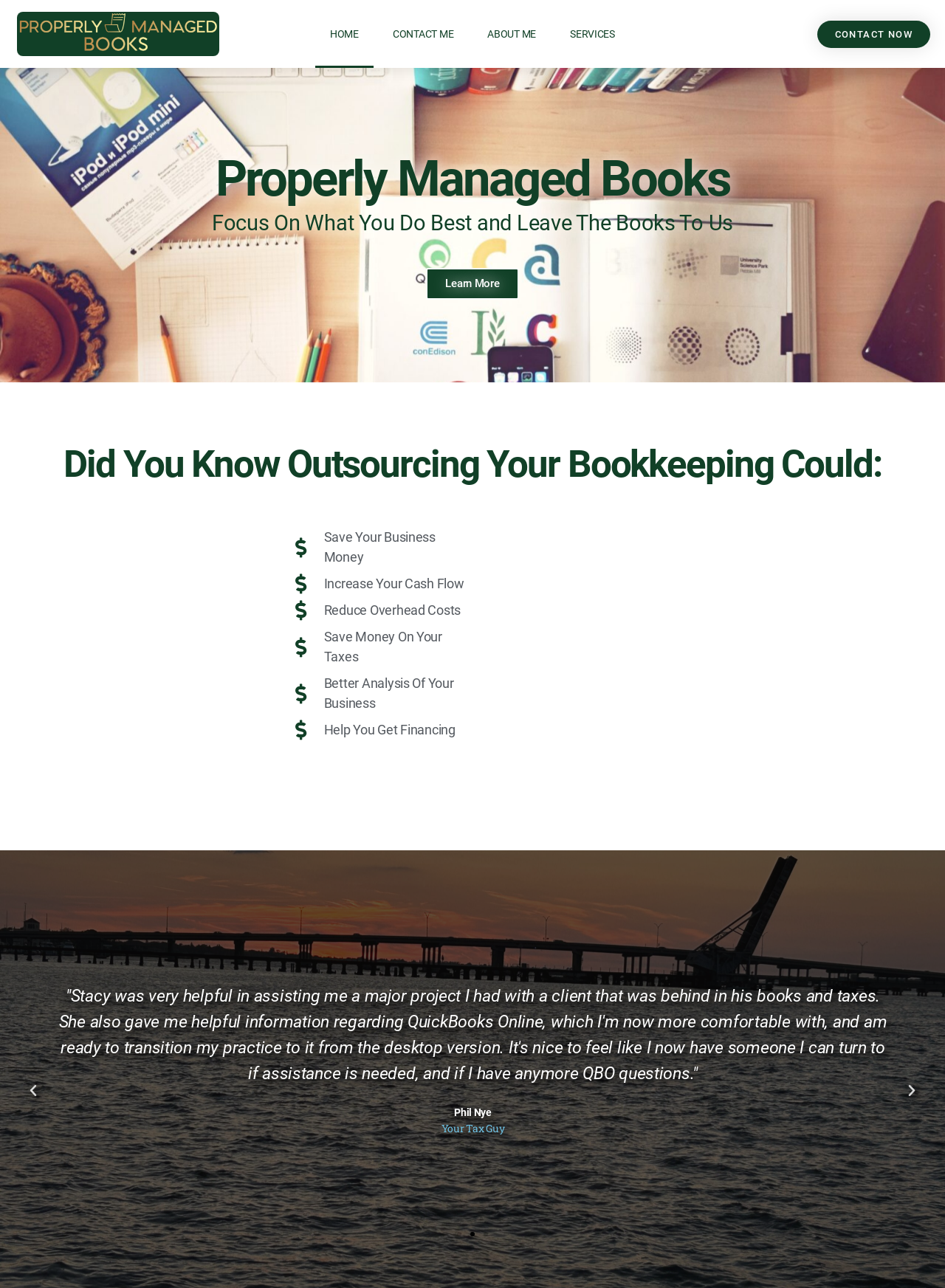How many slides are there in the slider?
Please use the visual content to give a single word or phrase answer.

3